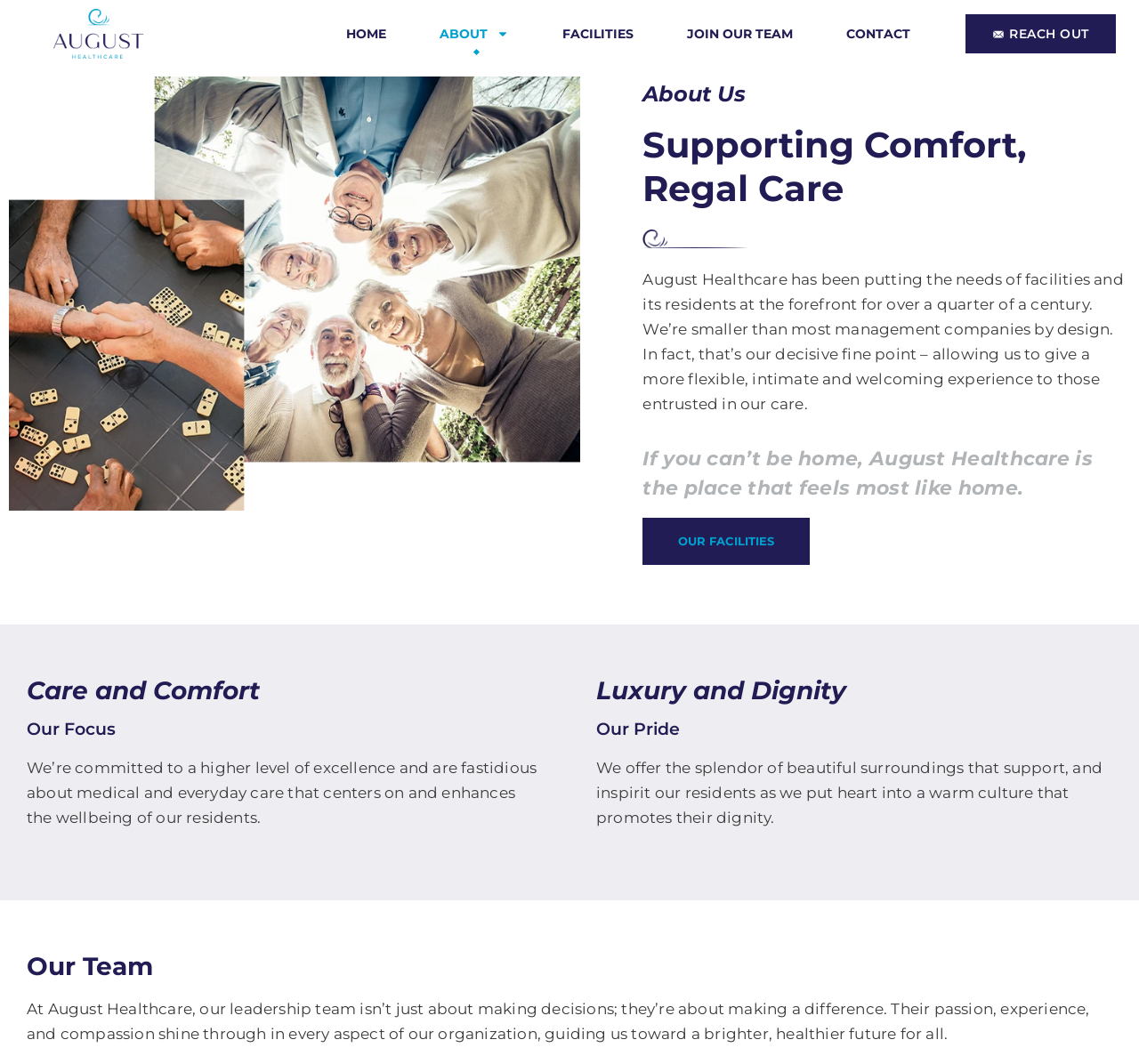Provide an in-depth caption for the contents of the webpage.

The webpage is about August Healthcare Group, with a focus on their "About Us" section. At the top, there is a navigation menu with links to "HOME", "ABOUT", "FACILITIES", "JOIN OUR TEAM", and "CONTACT". The "ABOUT" link has a dropdown menu. On the right side of the navigation menu, there is a "REACH OUT" link with an accompanying image.

Below the navigation menu, there is a large heading that reads "About Us" and a subheading that says "Supporting Comfort, Regal Care". The main content of the page is divided into three sections. The first section describes August Healthcare's mission and values, stating that they prioritize the needs of facilities and residents, and that their smaller size allows for a more personalized experience.

The second section is titled "Care and Comfort" and has a heading that says "Our Focus". The text in this section explains that August Healthcare is committed to providing excellent medical and everyday care that enhances the wellbeing of their residents.

The third section is titled "Luxury and Dignity" and has a heading that says "Our Pride". This section describes the luxurious surroundings and warm culture that August Healthcare provides to promote the dignity of their residents.

Finally, there is a section titled "Our Team" that describes the leadership team at August Healthcare, stating that they are passionate, experienced, and compassionate individuals who make a difference in the organization.